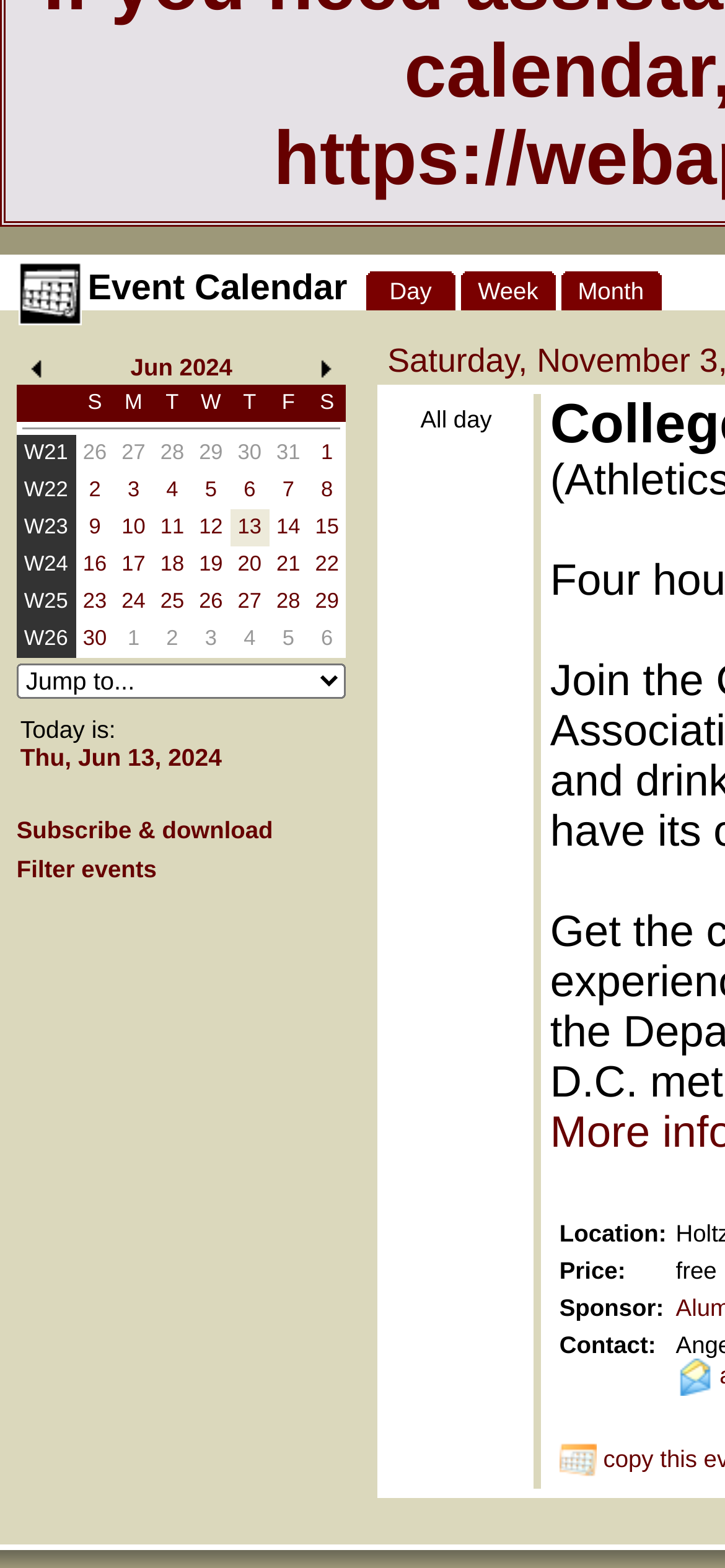Given the element description, predict the bounding box coordinates in the format (top-left x, top-left y, bottom-right x, bottom-right y). Make sure all values are between 0 and 1. Here is the element description: Subscribe & download

[0.023, 0.52, 0.376, 0.538]